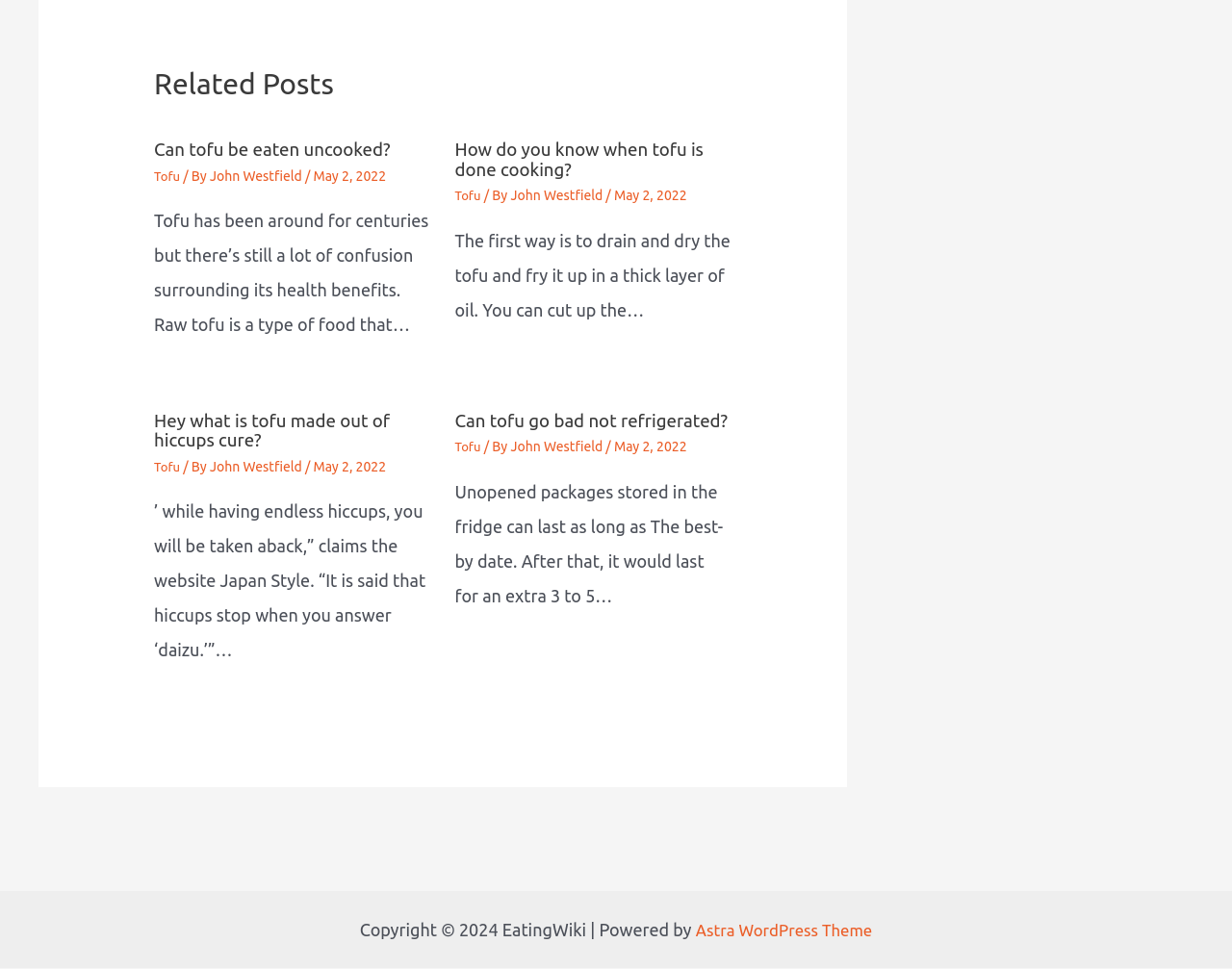Locate the bounding box coordinates of the region to be clicked to comply with the following instruction: "Click the 'Podcast' button". The coordinates must be four float numbers between 0 and 1, in the form [left, top, right, bottom].

None